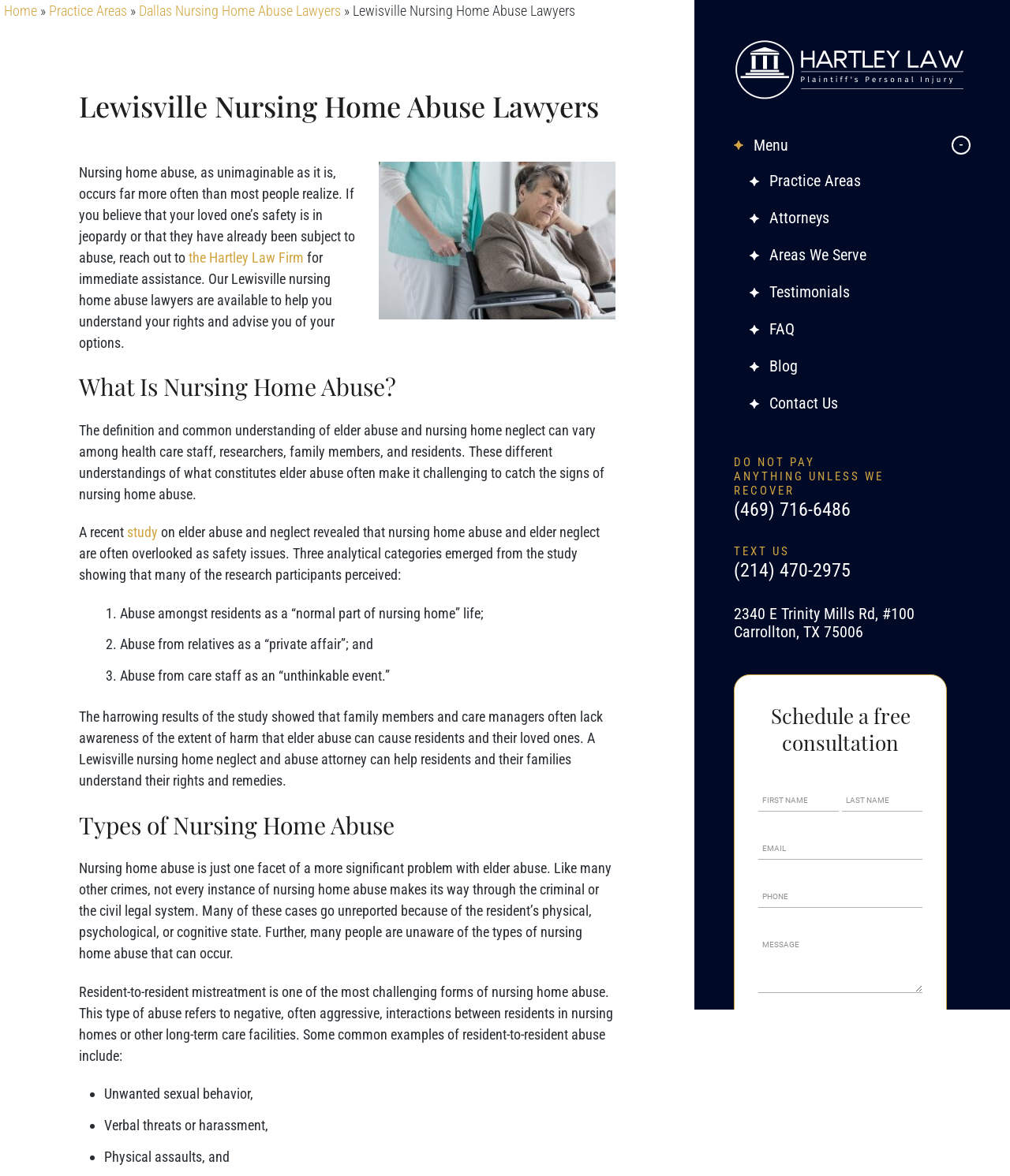Please identify the bounding box coordinates of the element that needs to be clicked to perform the following instruction: "Call (469) 716-6486".

[0.727, 0.424, 0.961, 0.443]